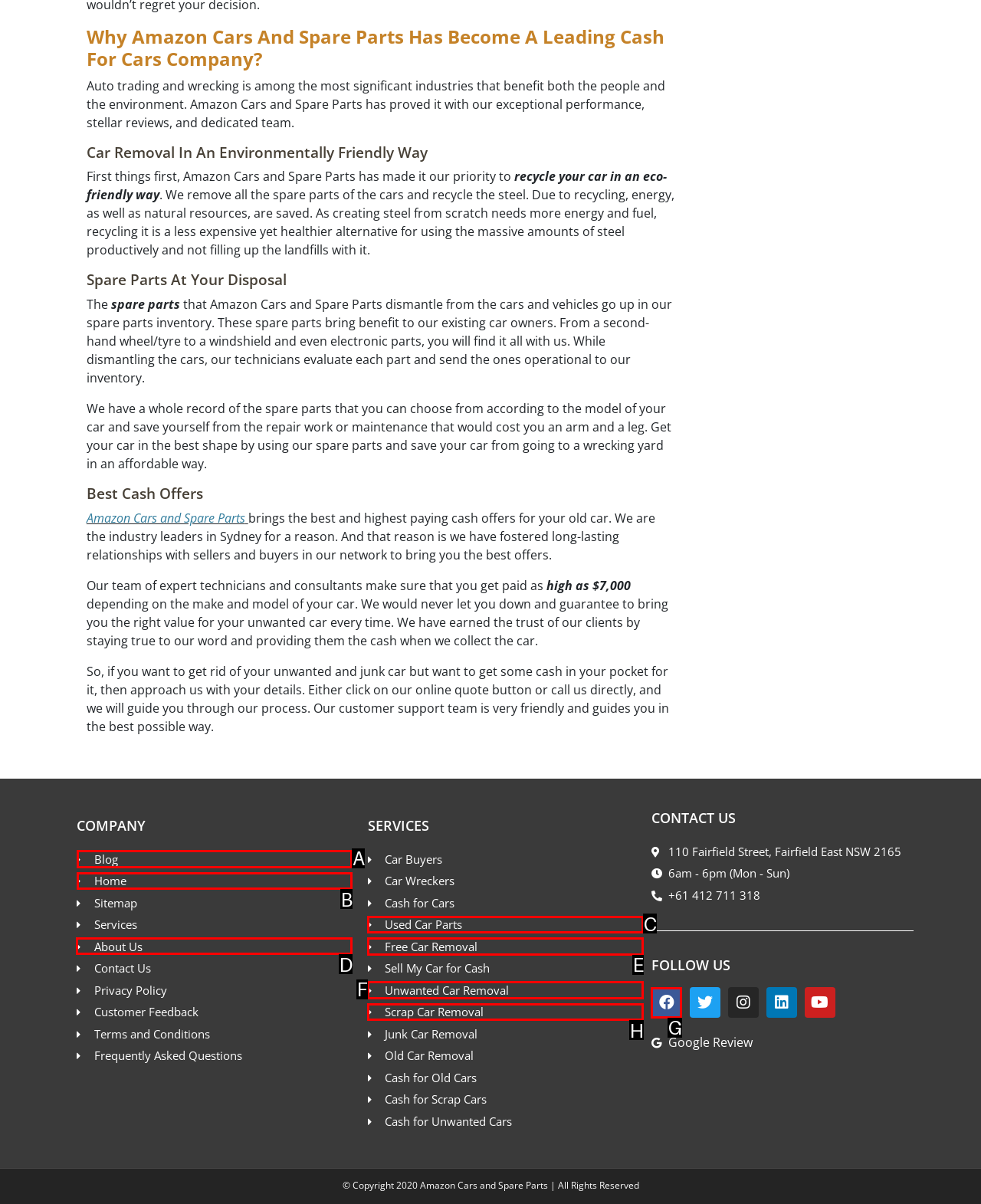Specify which UI element should be clicked to accomplish the task: Click on 'About Us'. Answer with the letter of the correct choice.

D